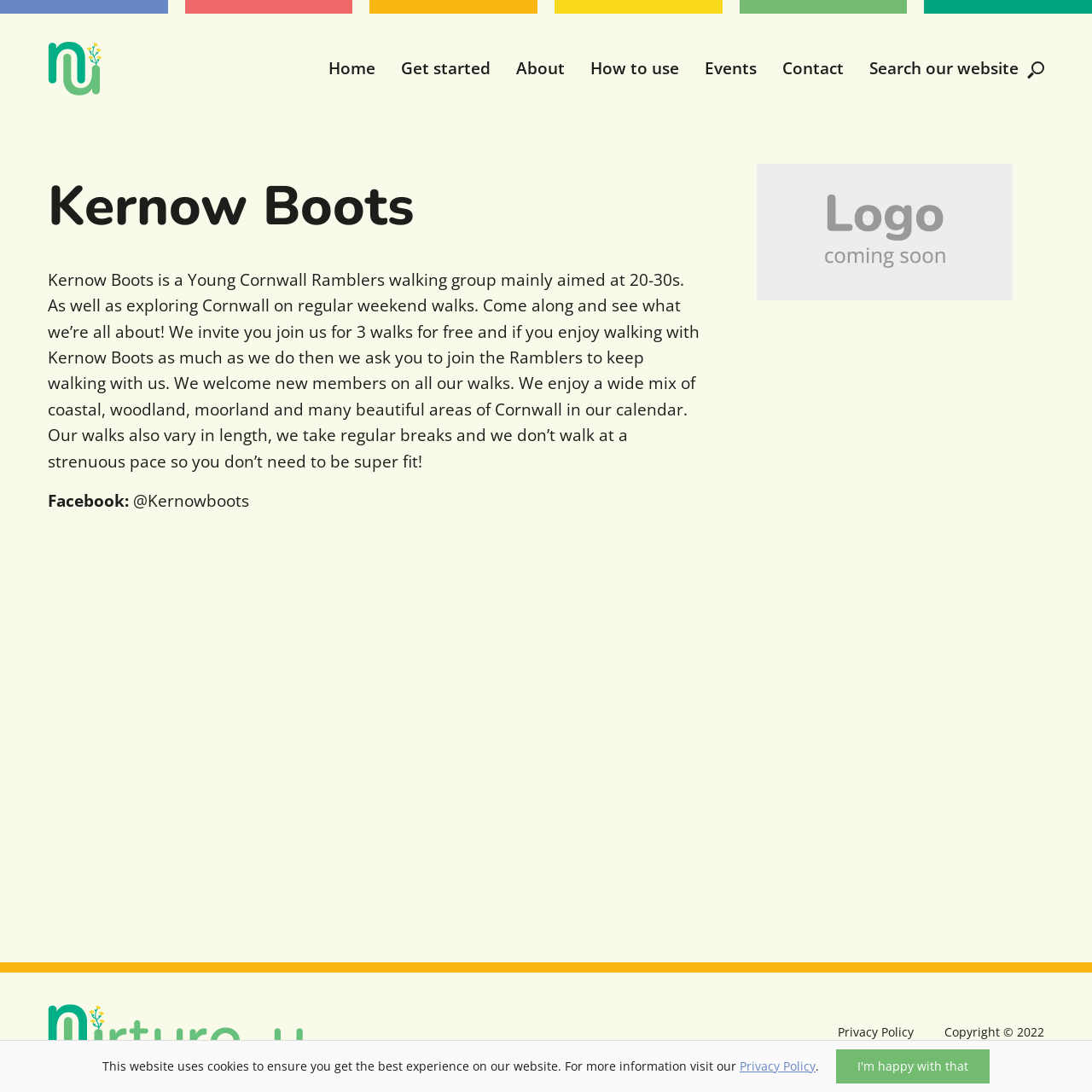What is the name of the website's parent organization?
Please answer using one word or phrase, based on the screenshot.

Nurture U